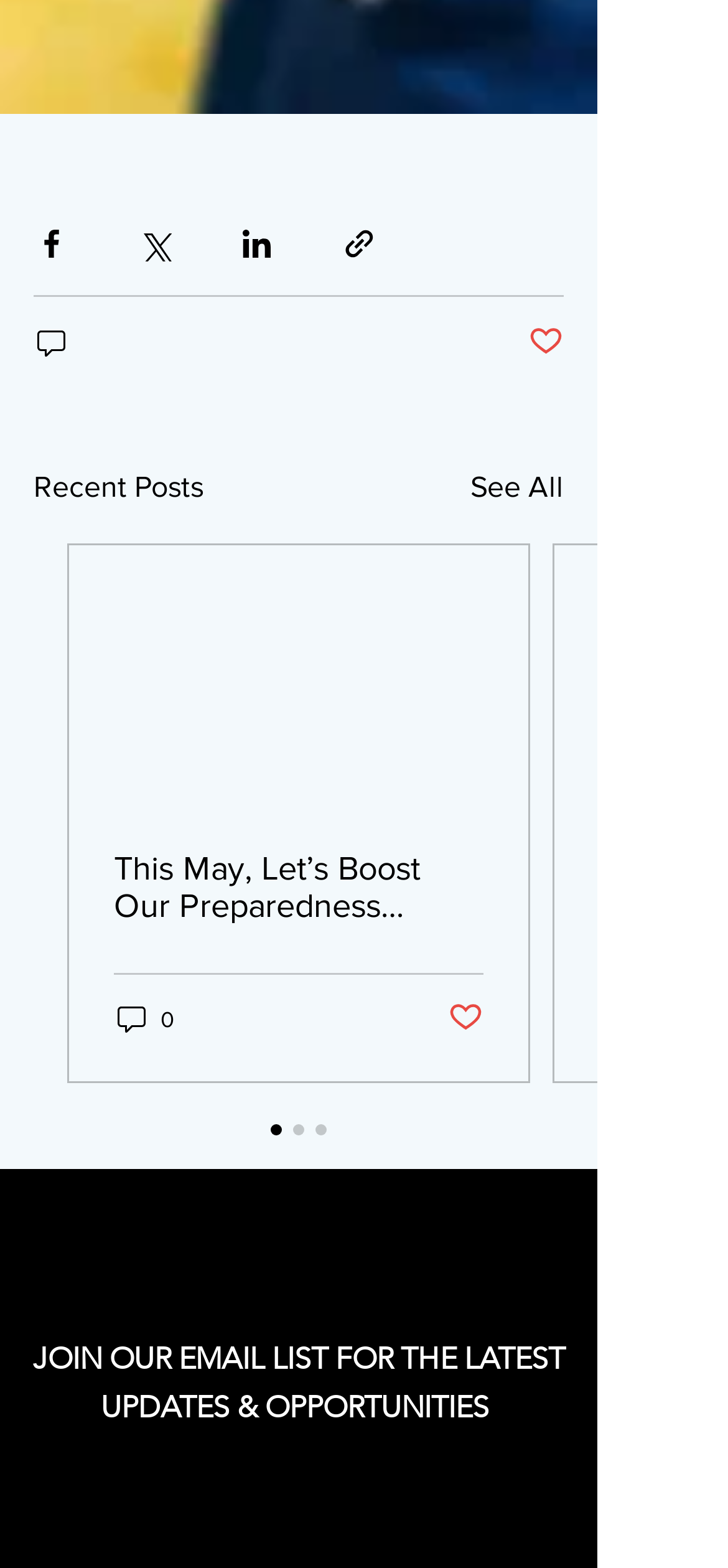Find the bounding box coordinates for the element that must be clicked to complete the instruction: "Go to Instagram". The coordinates should be four float numbers between 0 and 1, indicated as [left, top, right, bottom].

[0.172, 0.798, 0.262, 0.839]